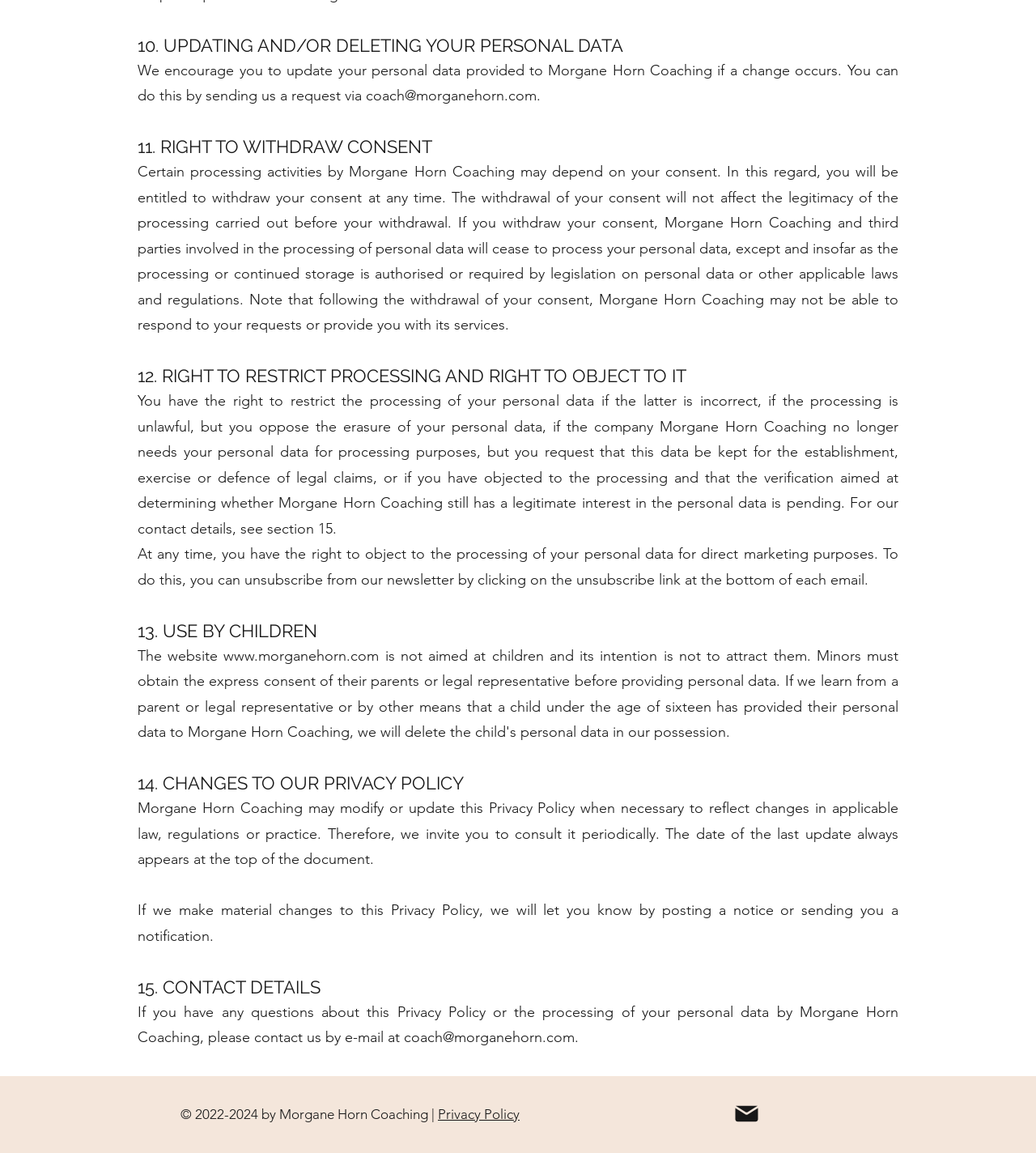Find and provide the bounding box coordinates for the UI element described here: "Privacy Policy". The coordinates should be given as four float numbers between 0 and 1: [left, top, right, bottom].

[0.423, 0.96, 0.502, 0.974]